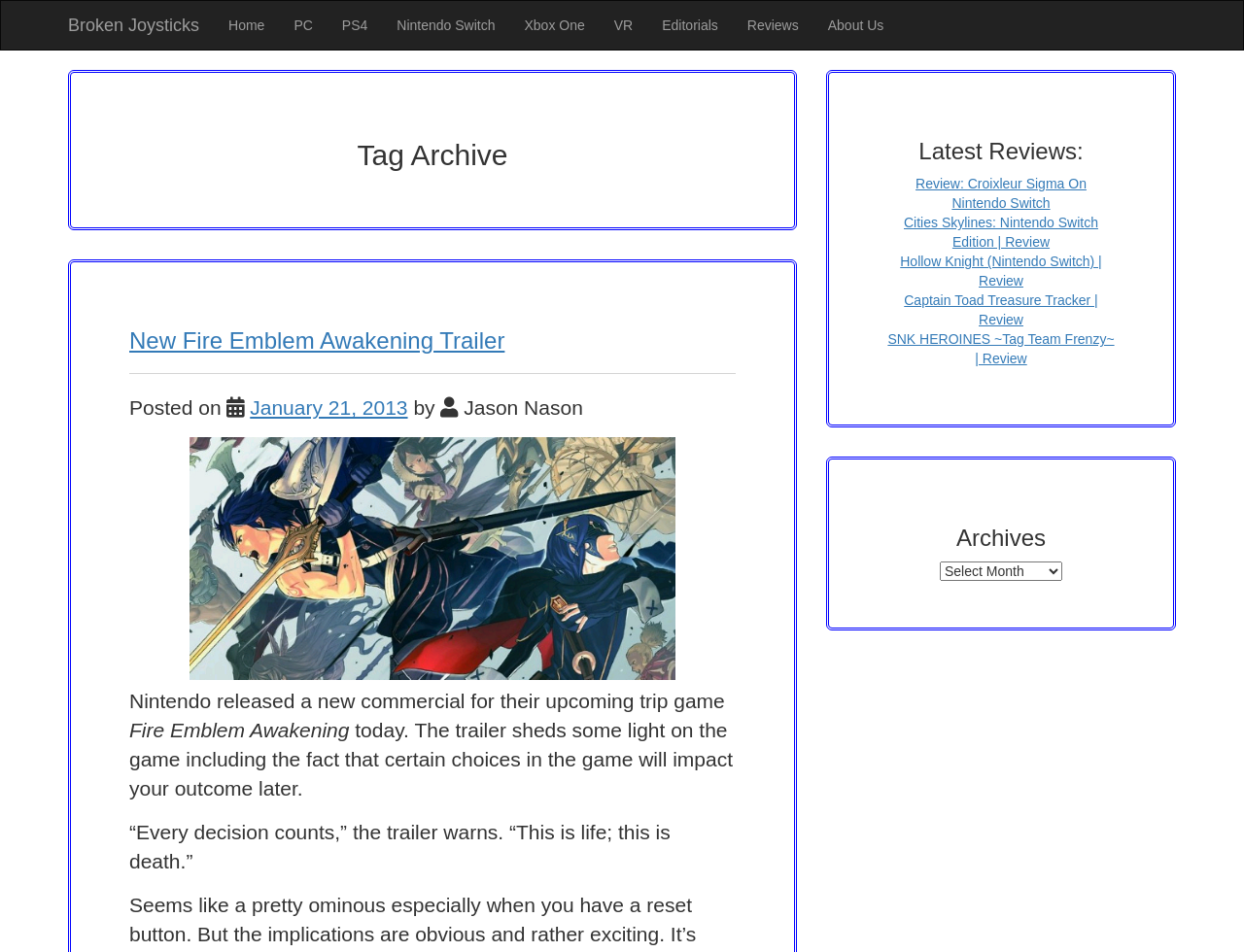Predict the bounding box of the UI element based on the description: "January 21, 2013". The coordinates should be four float numbers between 0 and 1, formatted as [left, top, right, bottom].

[0.201, 0.417, 0.328, 0.44]